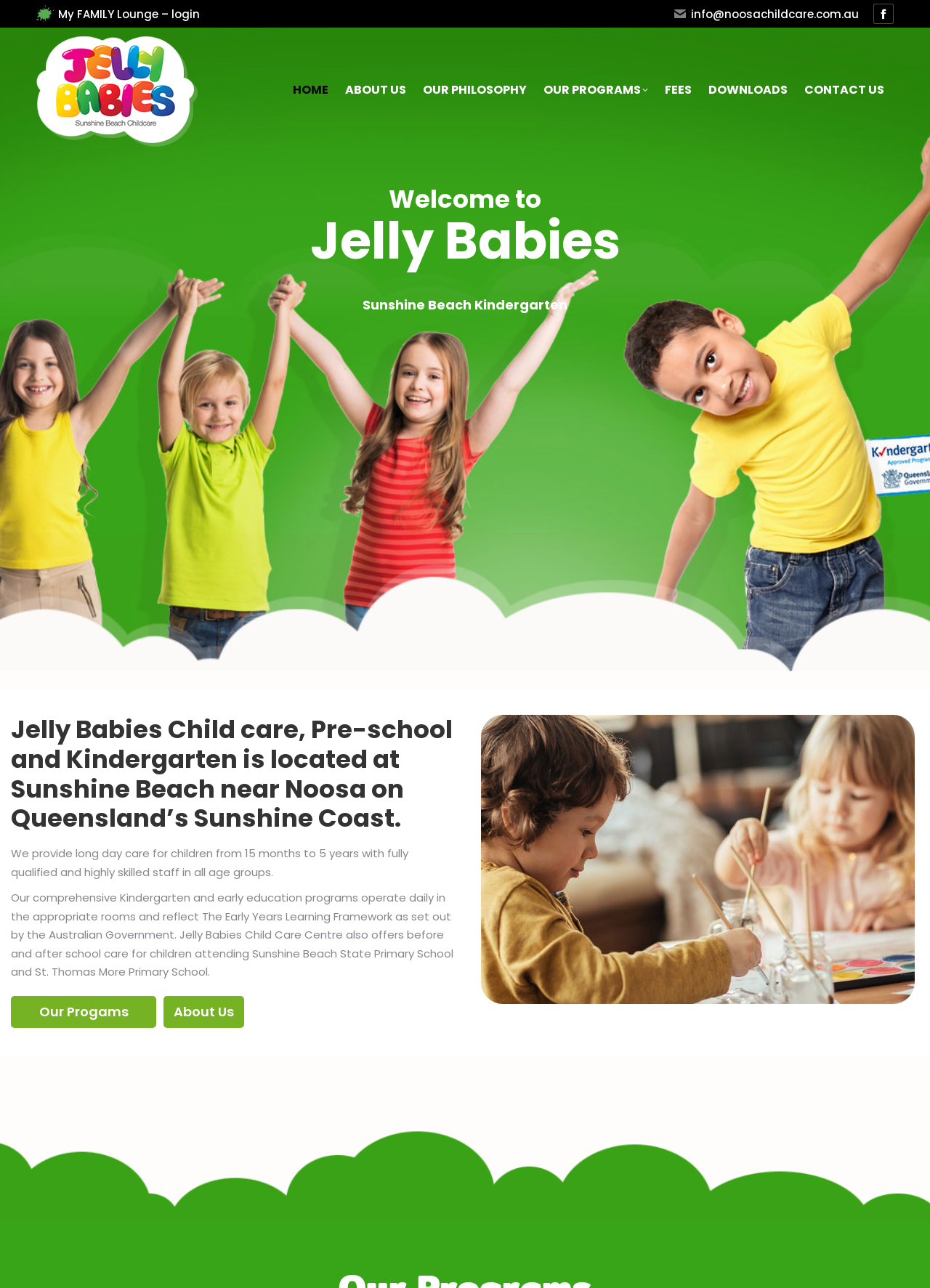What is the age range for children at Jelly Babies? Based on the image, give a response in one word or a short phrase.

15 months to 5 years